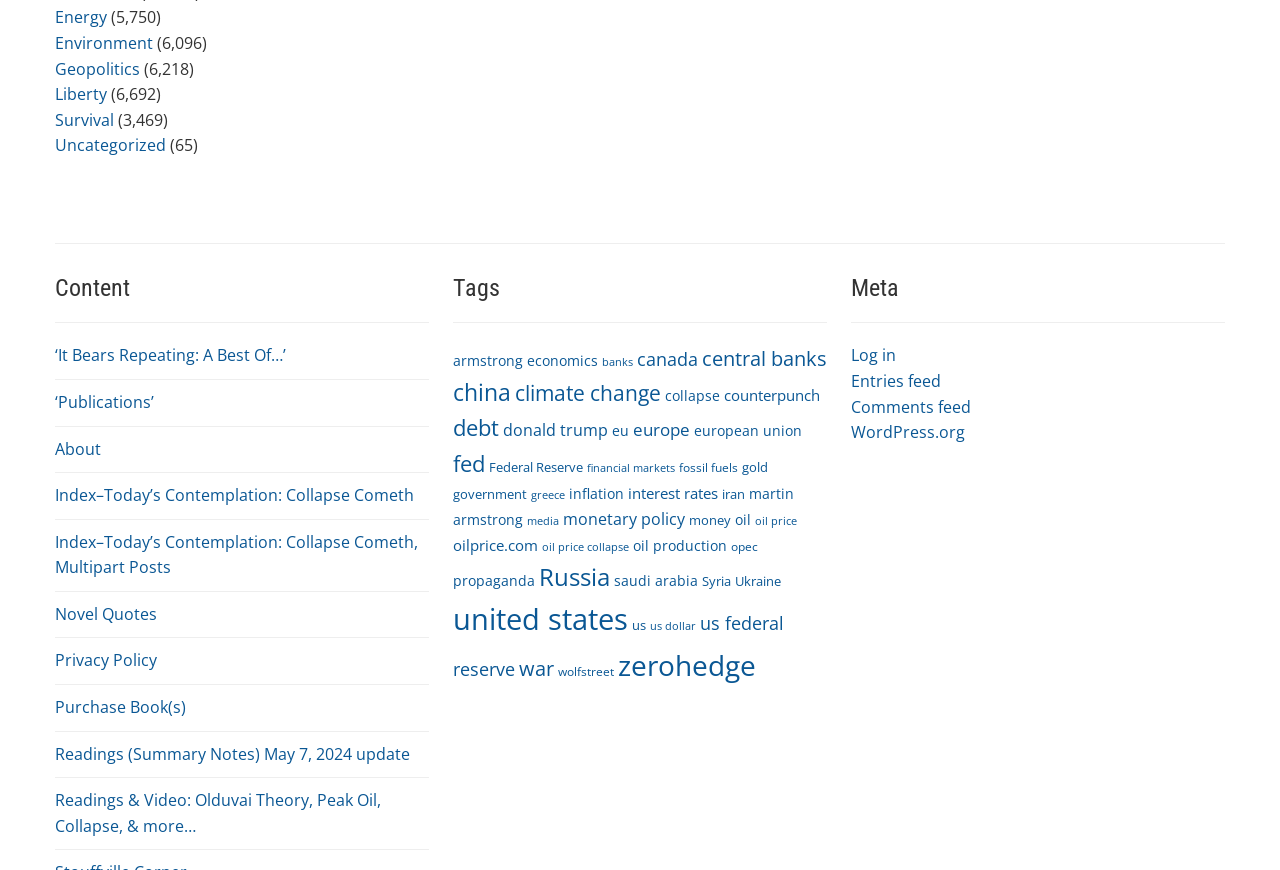Locate the bounding box coordinates of the element to click to perform the following action: 'Contact ESM'. The coordinates should be given as four float values between 0 and 1, in the form of [left, top, right, bottom].

None